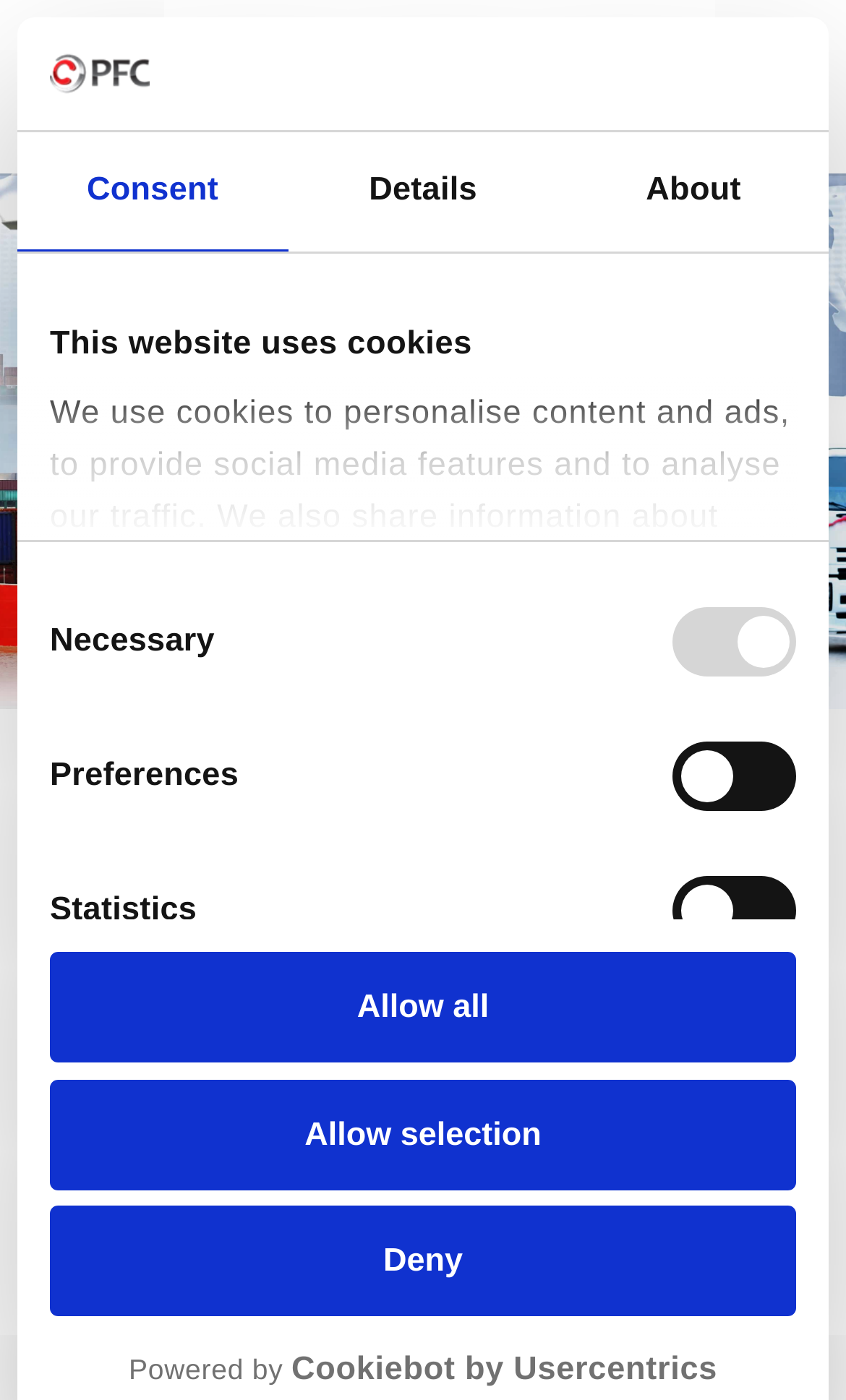Answer the question in a single word or phrase:
What is the date of the Break Bulk Europe fair mentioned on the webpage?

06-08.06.2023